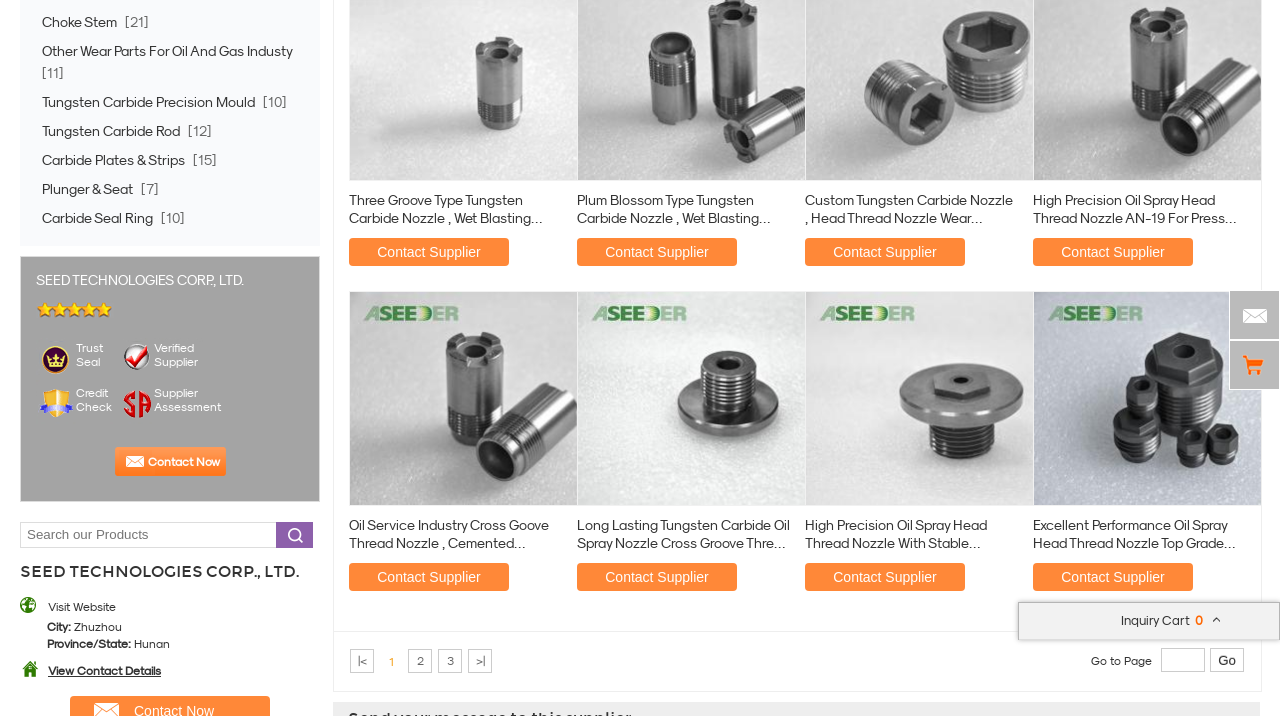Extract the bounding box for the UI element that matches this description: "Tungsten Carbide Rod".

[0.033, 0.172, 0.147, 0.194]